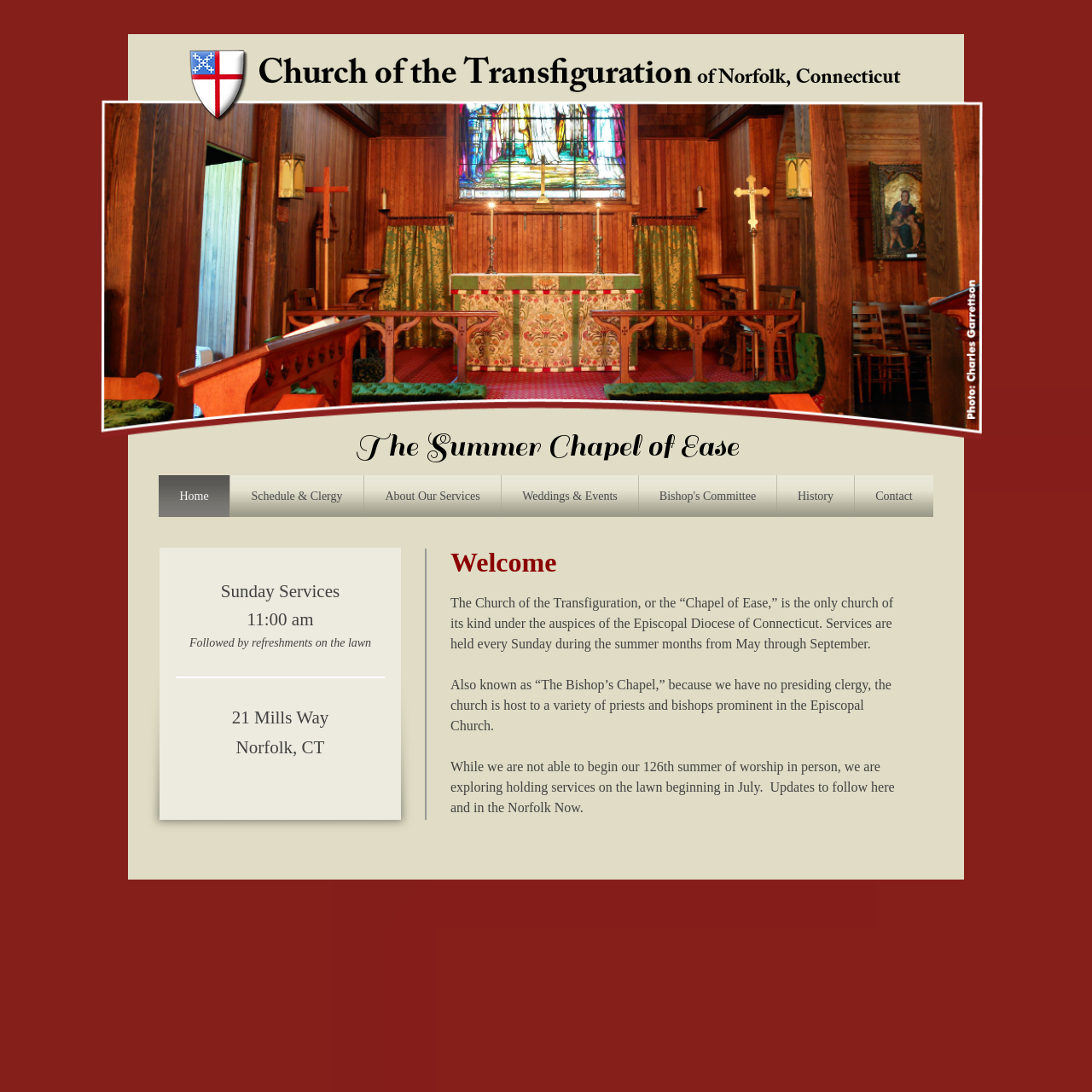What is the nickname of the chapel?
Based on the image content, provide your answer in one word or a short phrase.

The Bishop's Chapel